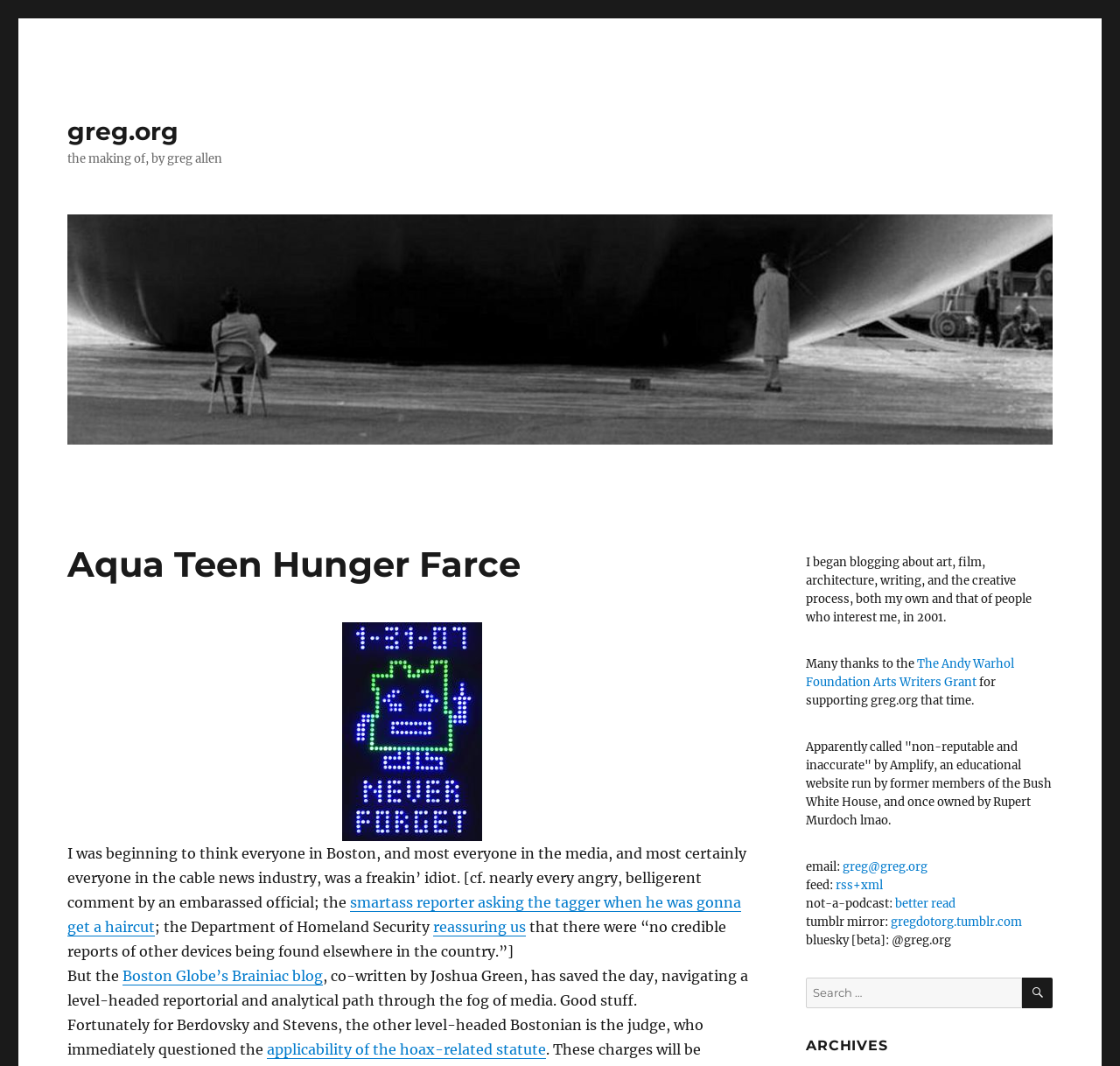Please locate the bounding box coordinates of the region I need to click to follow this instruction: "visit greg.org".

[0.06, 0.109, 0.16, 0.137]